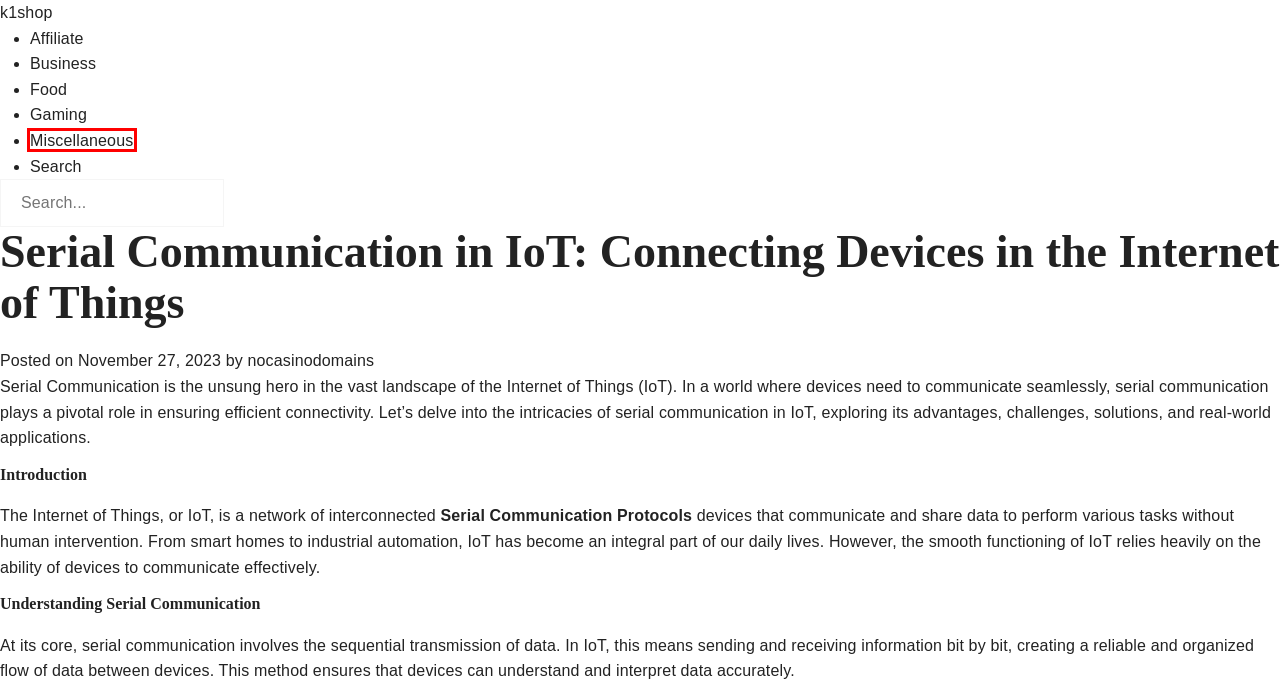You have a screenshot of a webpage with a red rectangle bounding box around an element. Identify the best matching webpage description for the new page that appears after clicking the element in the bounding box. The descriptions are:
A. Gaming – k1shop
B. Serial Communication Protocols
C. Affiliate – k1shop
D. Food – k1shop
E. Infromasi Seputar Industri Dan Teknologi - Alwepo
F. nocasinodomains – k1shop
G. Miscellaneous – k1shop
H. Business – k1shop

G